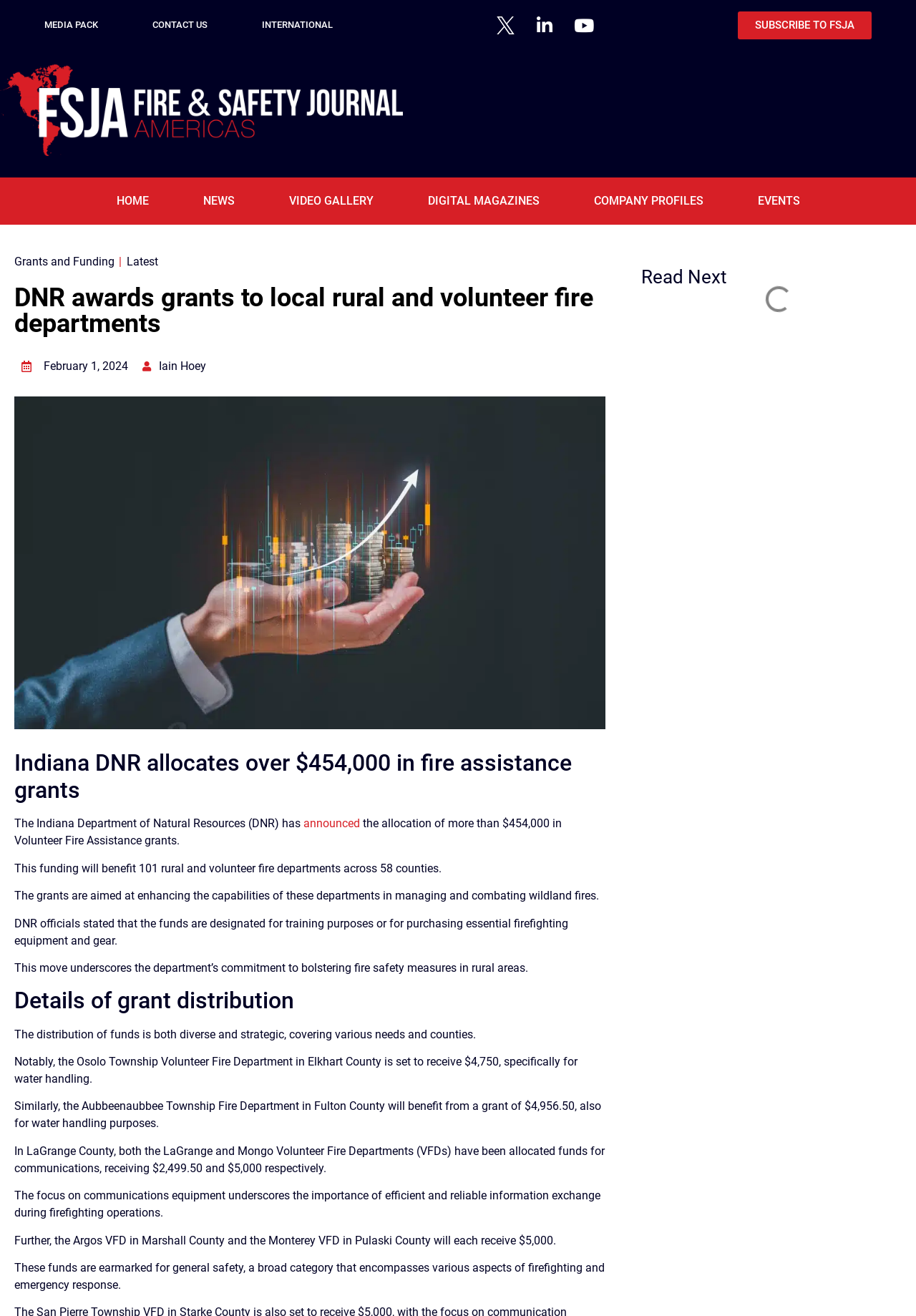Provide a brief response in the form of a single word or phrase:
How much will the LaGrange Volunteer Fire Department receive for communications?

$2,499.50